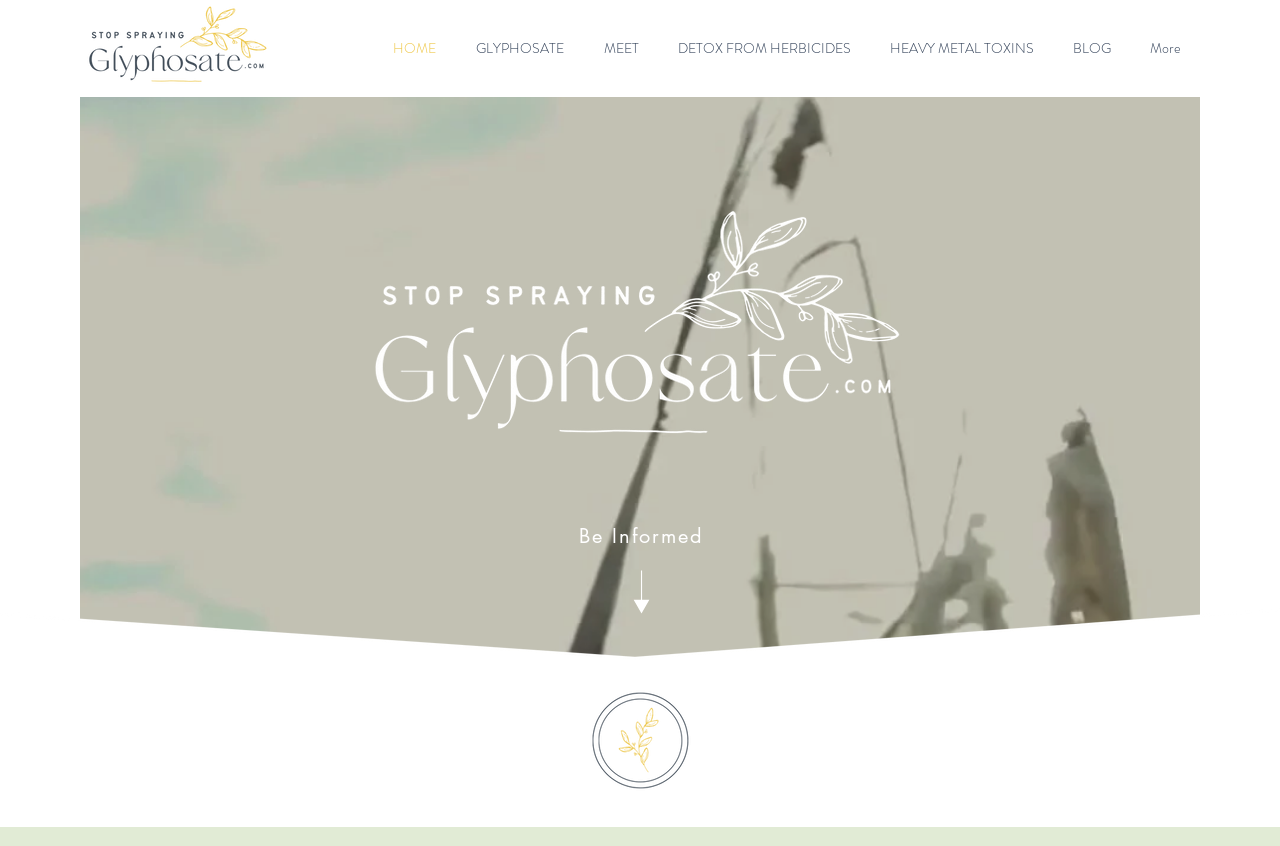How many navigation links are there?
Please look at the screenshot and answer in one word or a short phrase.

7